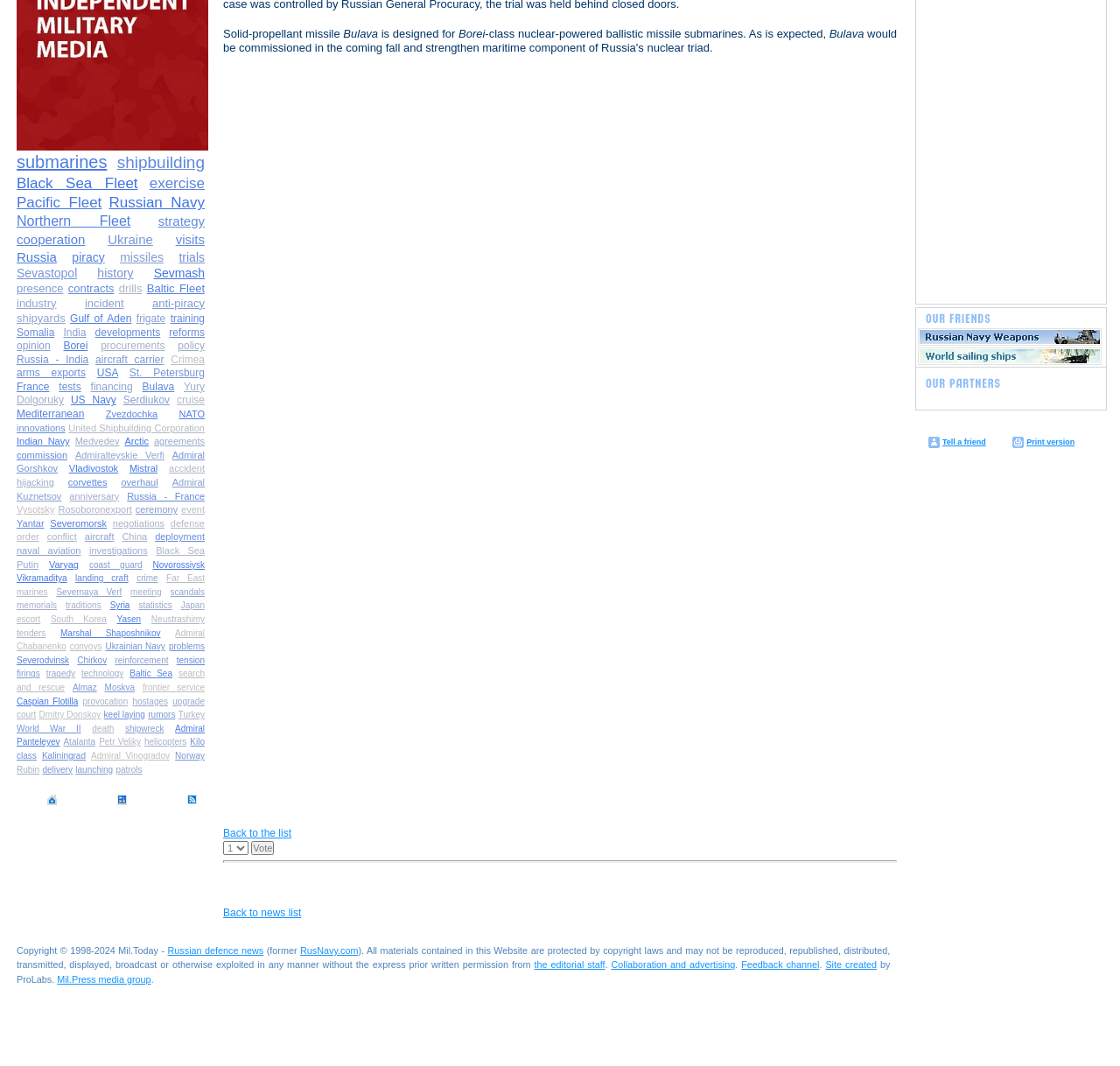From the element description Collaboration and advertising, predict the bounding box coordinates of the UI element. The coordinates must be specified in the format (top-left x, top-left y, bottom-right x, bottom-right y) and should be within the 0 to 1 range.

[0.546, 0.9, 0.656, 0.91]